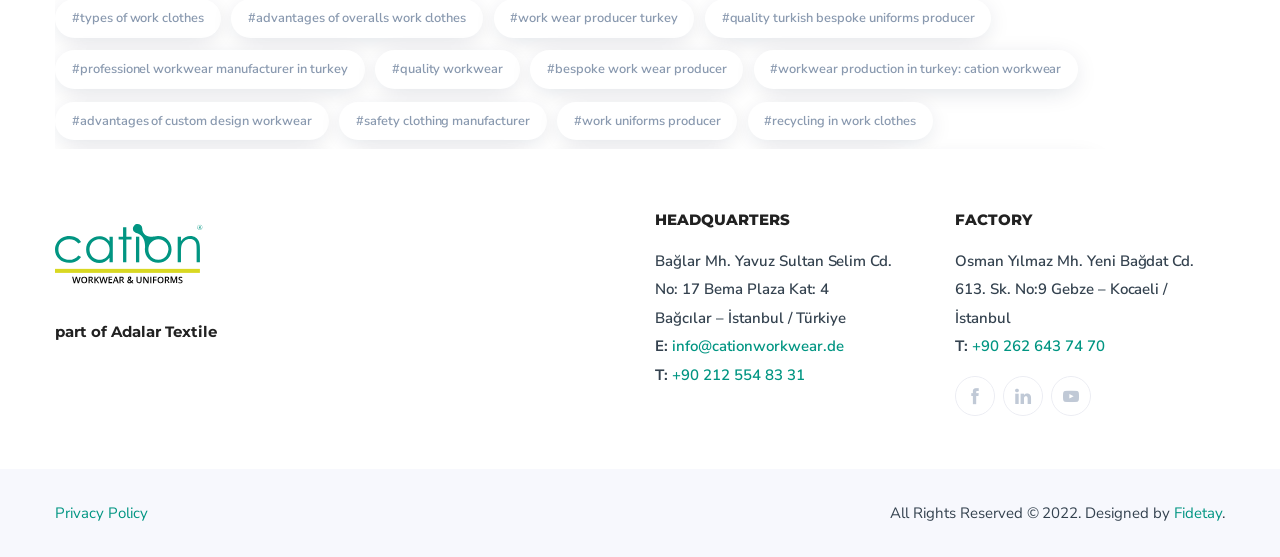Could you indicate the bounding box coordinates of the region to click in order to complete this instruction: "Contact via email".

[0.525, 0.603, 0.659, 0.639]